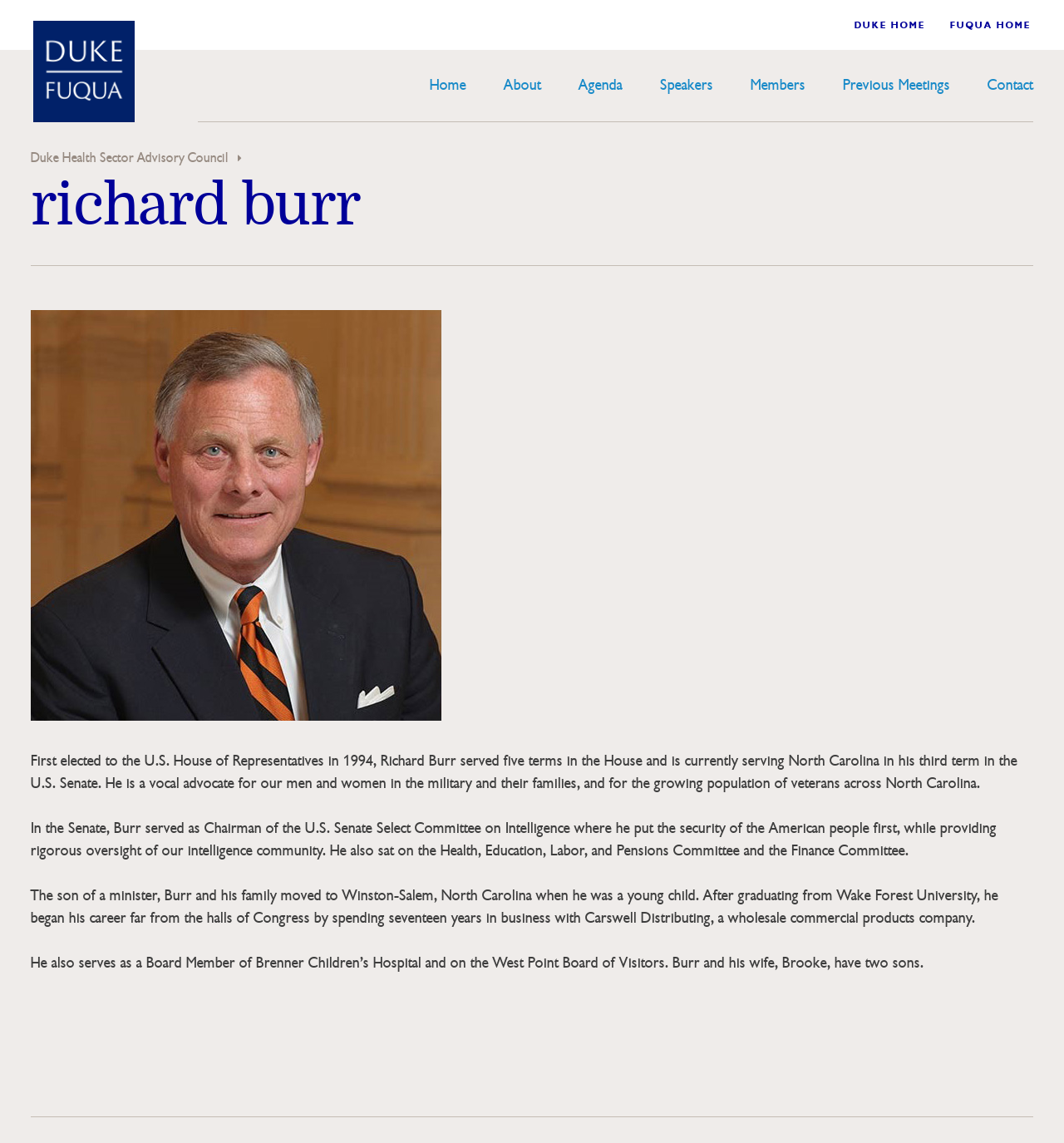Use the information in the screenshot to answer the question comprehensively: Where did Richard Burr graduate from?

The webpage mentions that Richard Burr graduated from Wake Forest University, which is stated in the article section.